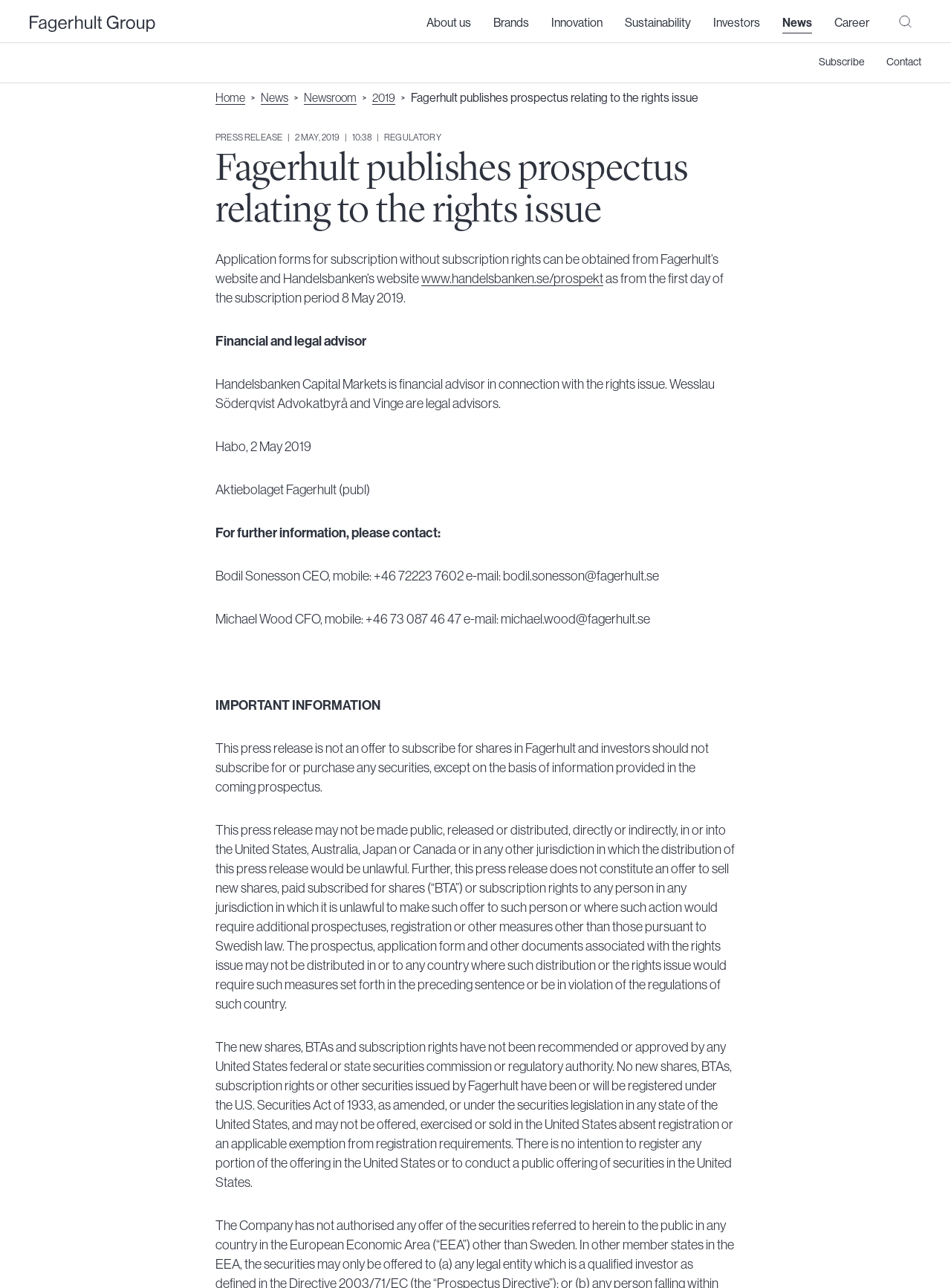Kindly respond to the following question with a single word or a brief phrase: 
What is the date of the first day of the subscription period?

8 May 2019